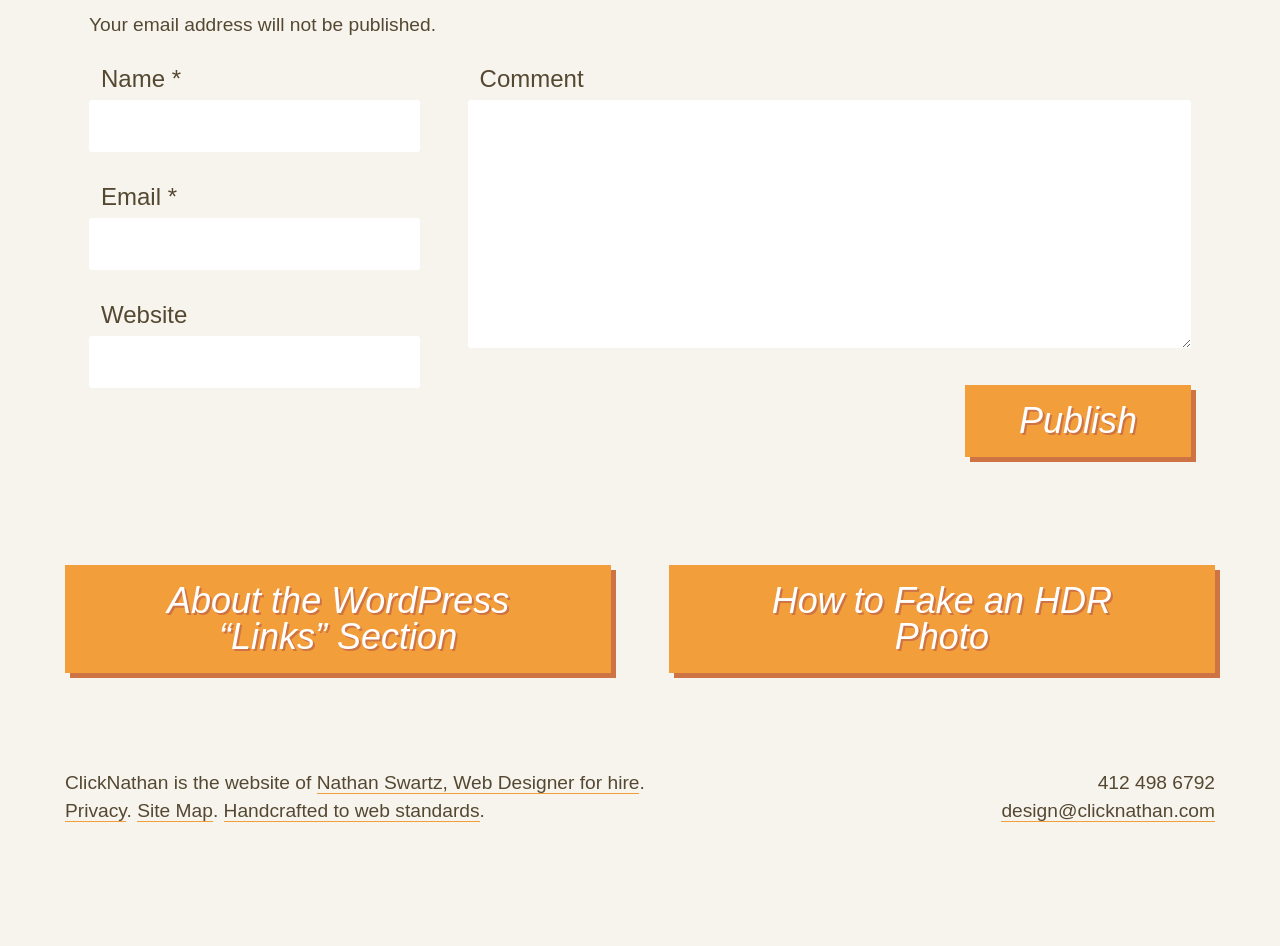Find the bounding box coordinates of the element's region that should be clicked in order to follow the given instruction: "Click the Publish button". The coordinates should consist of four float numbers between 0 and 1, i.e., [left, top, right, bottom].

[0.754, 0.407, 0.93, 0.483]